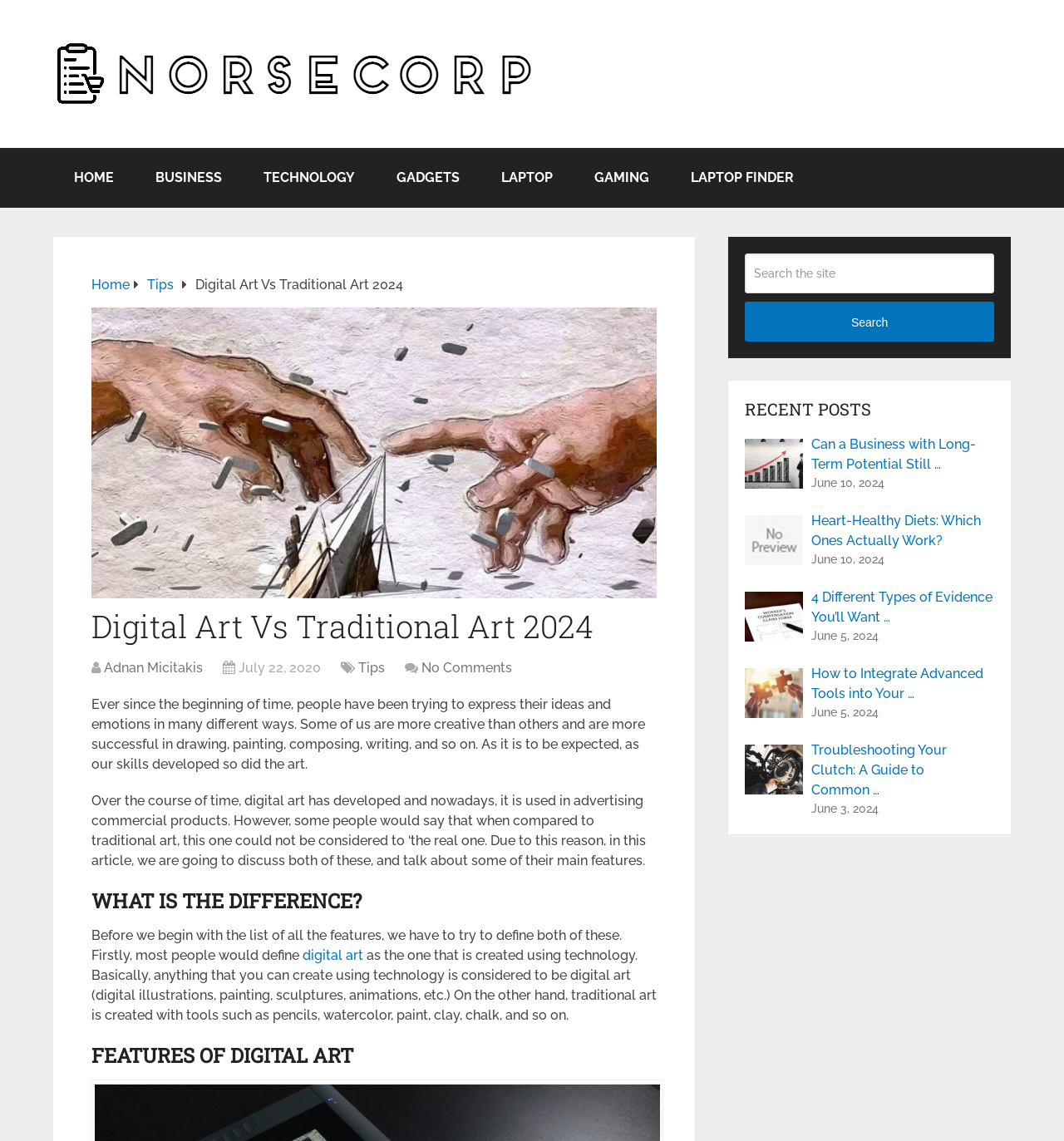Generate the main heading text from the webpage.

Digital Art Vs Traditional Art 2024